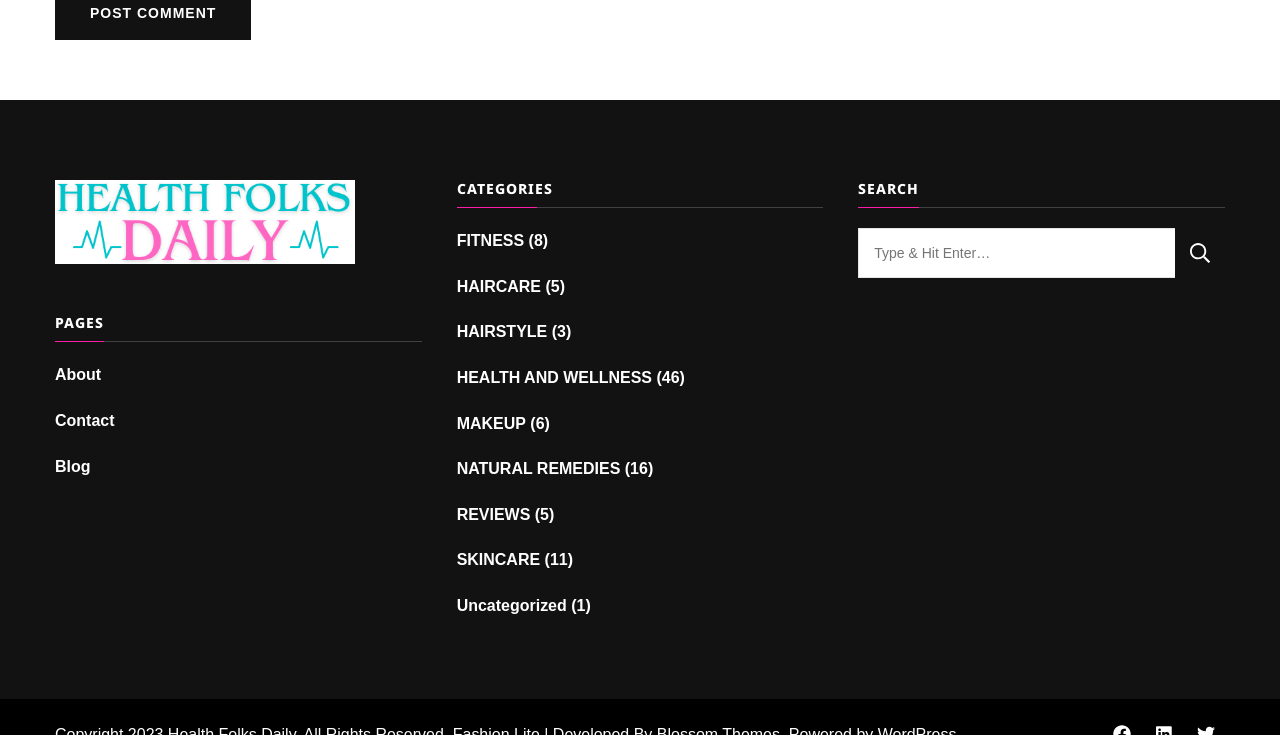Please specify the bounding box coordinates of the clickable section necessary to execute the following command: "Go to 'About' page".

[0.043, 0.493, 0.079, 0.528]